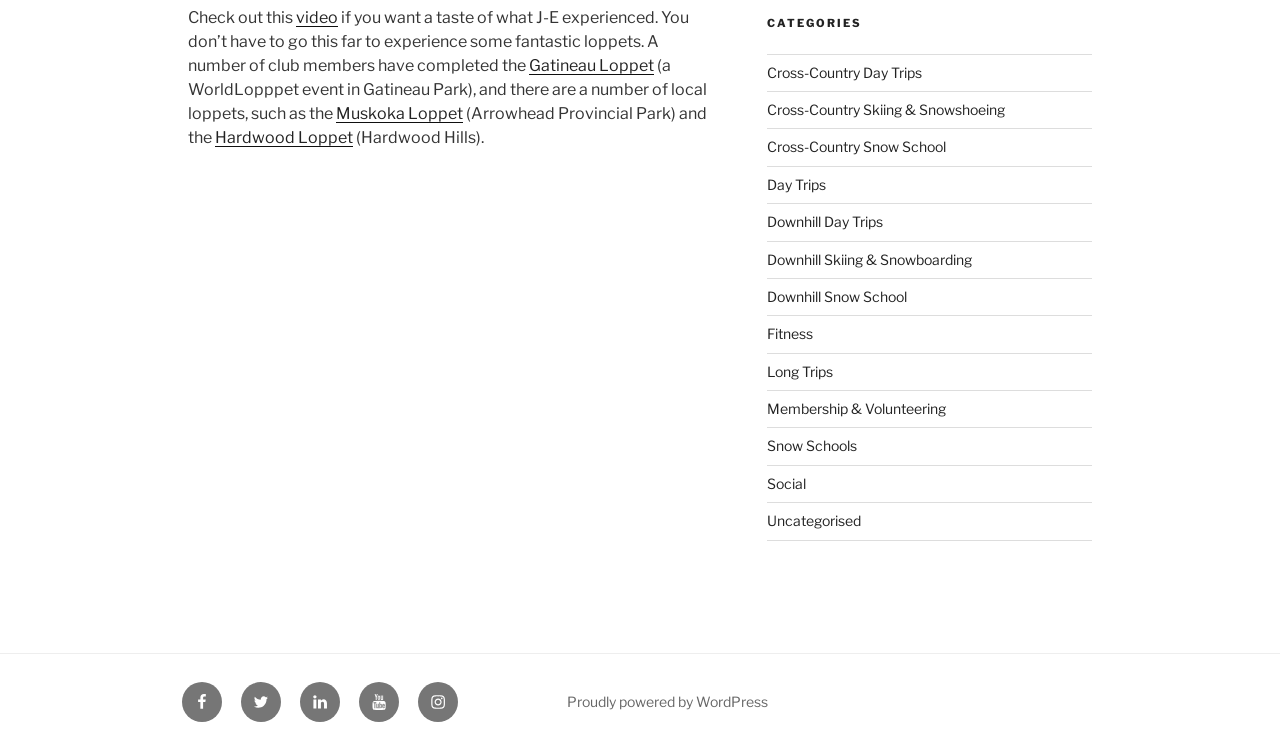Identify the bounding box coordinates of the part that should be clicked to carry out this instruction: "Check out this video".

[0.147, 0.01, 0.264, 0.036]